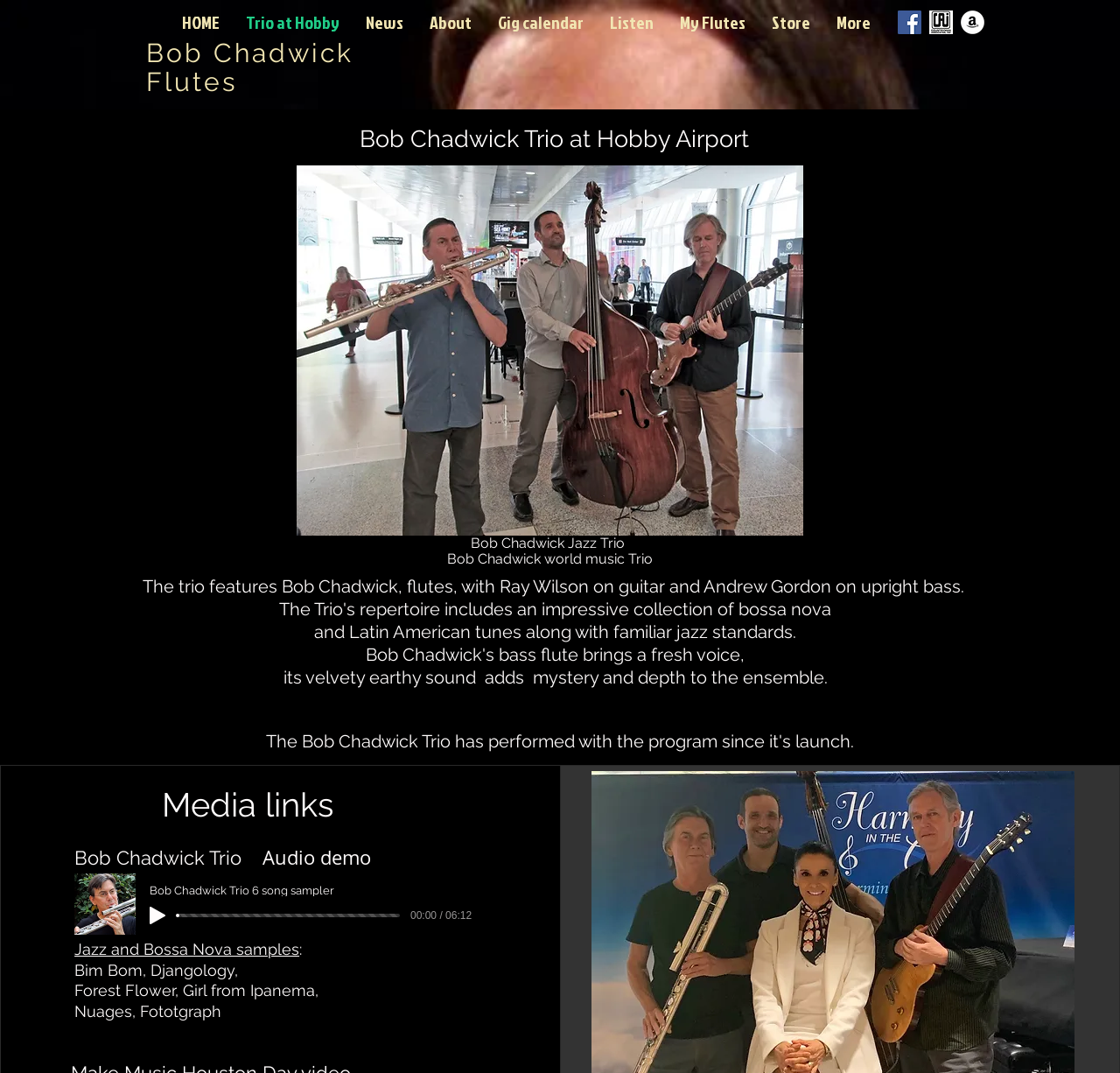Articulate a detailed summary of the webpage's content and design.

The webpage is about Bob Chadwick, a musician who plays the flute, and his trio's performance at Houston's Hobby Airport as part of the Harmony in the Air program. 

At the top of the page, there is a navigation menu with links to different sections of the website, including "HOME", "Trio at Hobby", "News", "About", "Gig calendar", "Listen", "My Flutes", and "Store". 

Below the navigation menu, there is a heading that reads "Bob Chadwick Flutes" with a link to "Bob Chadwick" below it. 

On the right side of the page, there is a social bar with links to Facebook, a countryman logo, and Amazon, each accompanied by an image. 

The main content of the page is about the Bob Chadwick Trio's performance at Hobby Airport. There is a heading that reads "Bob Chadwick Trio at Hobby Airport" followed by a large image of the trio performing in the rotunda at Hobby Airport. 

Below the image, there are three paragraphs of text that describe the trio's music, including the instruments played by each member and the types of music they play. 

Further down the page, there is a section titled "Media links" with a subheading "Bob Chadwick Trio Audio demo". This section features a 6-song sampler with a play button, a progress bar, and a slider to control the playback. The duration of the sampler is 6 minutes and 12 seconds. 

Finally, there is a list of jazz and bossa nova samples, including song titles such as "Bim Bom", "Djangology", and "Girl from Ipanema".